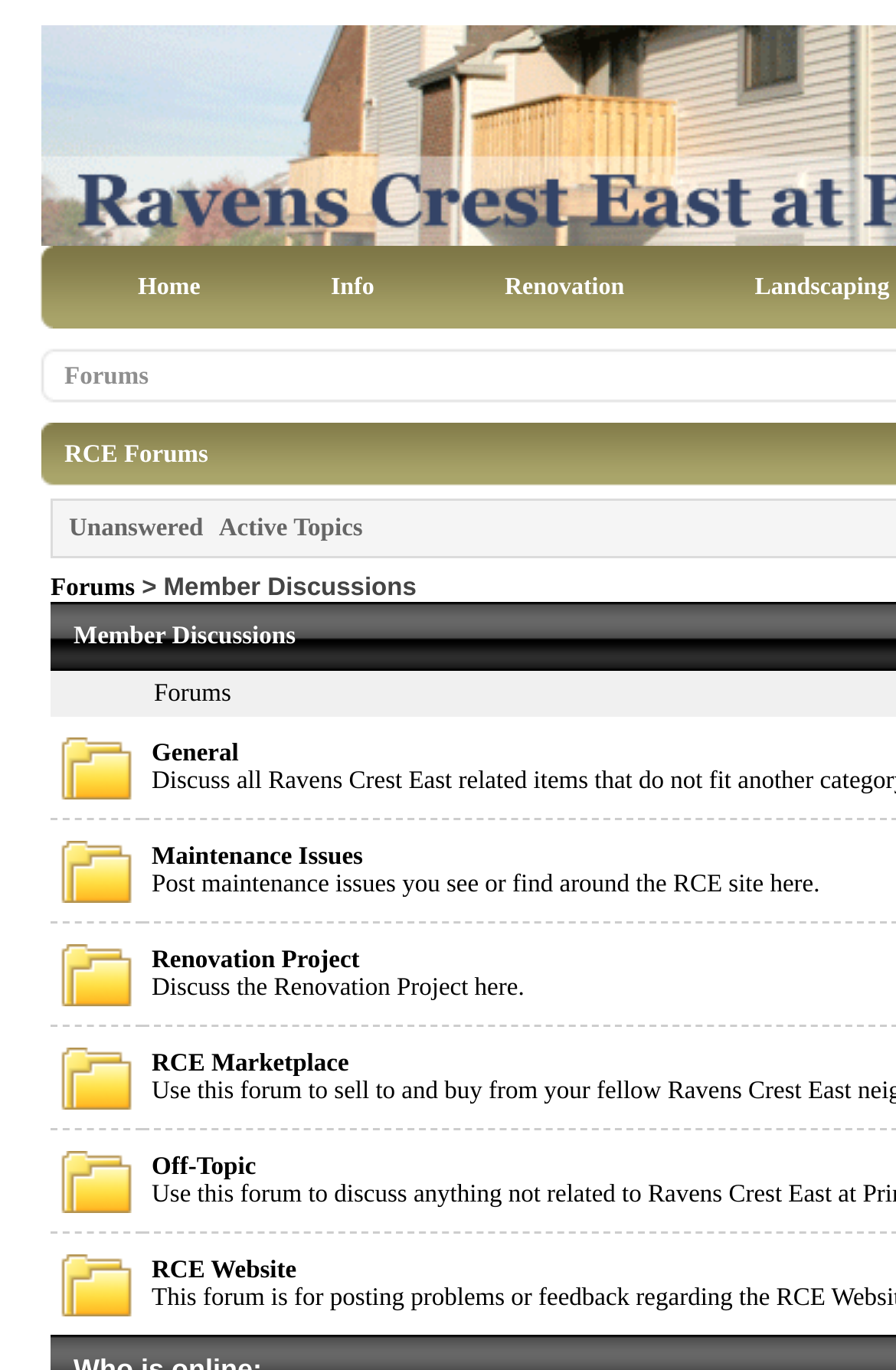How many forum categories are there?
Based on the content of the image, thoroughly explain and answer the question.

There are 6 forum categories because there are 6 grid cells with links and images, each representing a different category, namely 'General', 'Maintenance Issues', 'Renovation Project', 'RCE Marketplace', 'Off-Topic', and 'RCE Website'.